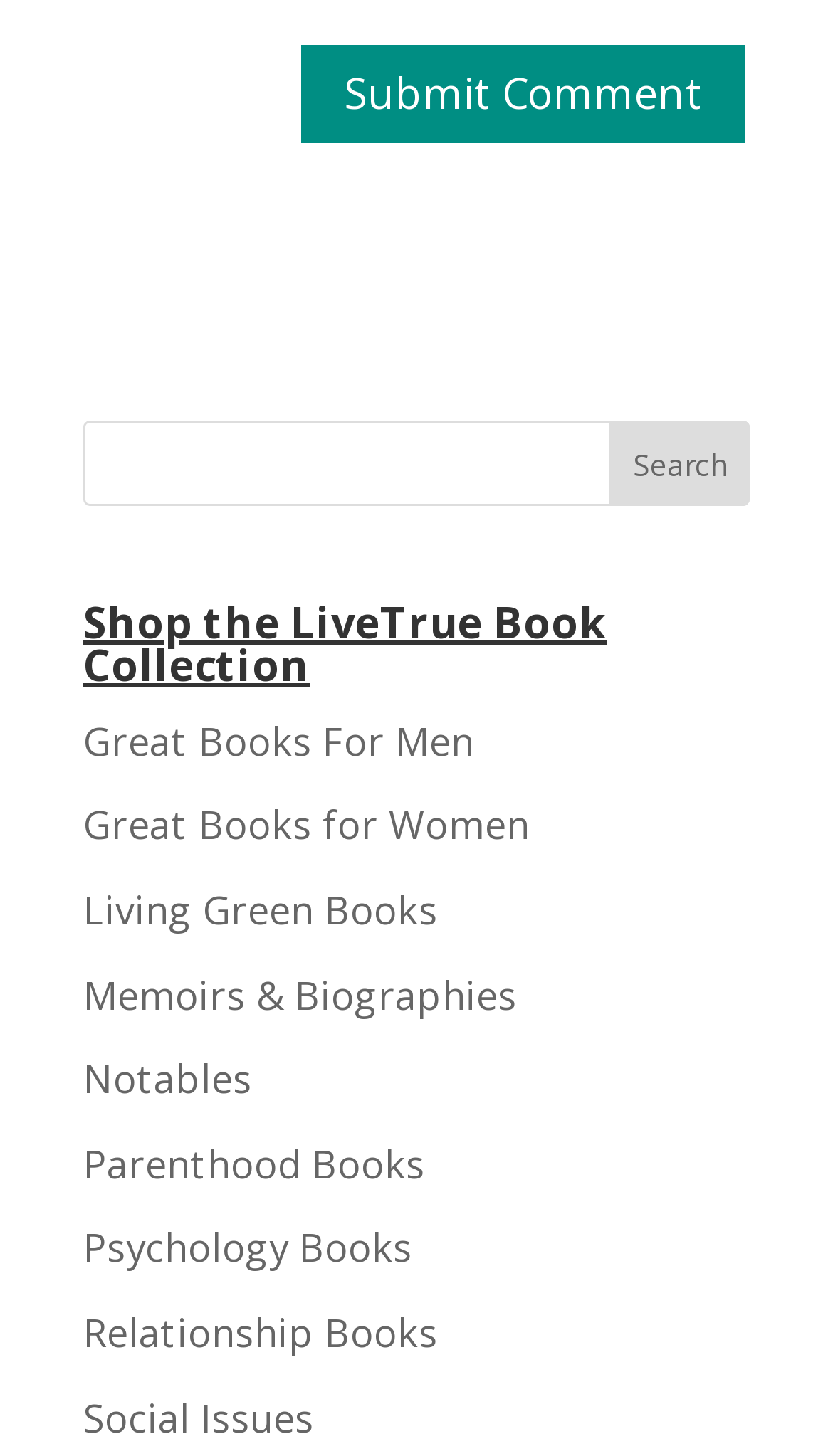What is the main category of books on this webpage?
Please interpret the details in the image and answer the question thoroughly.

The heading 'Shop the LiveTrue Book Collection' indicates that the main category of books on this webpage is the LiveTrue Book Collection, which is a collection of books related to living true to oneself.